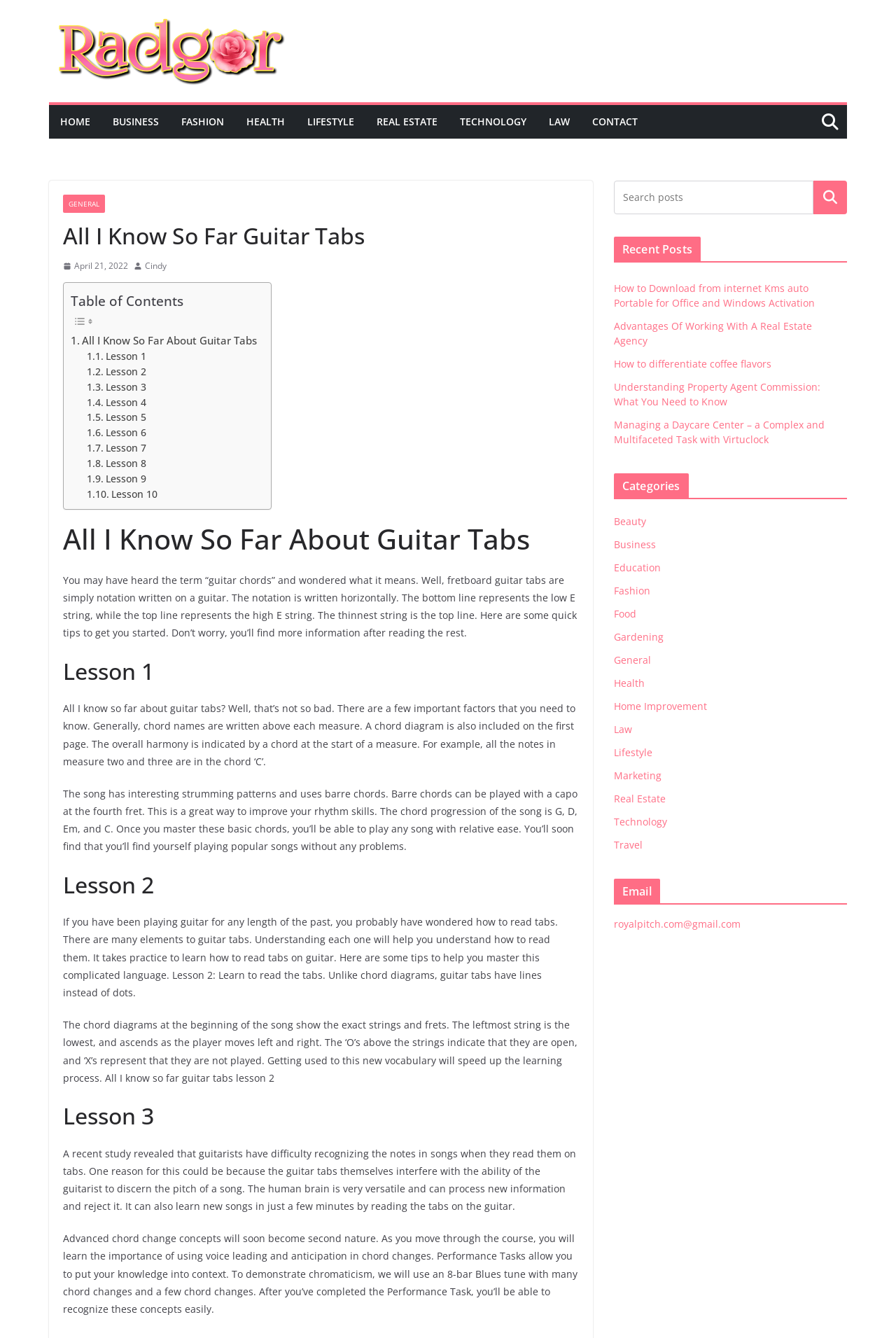Locate the UI element described as follows: "How to differentiate coffee flavors". Return the bounding box coordinates as four float numbers between 0 and 1 in the order [left, top, right, bottom].

[0.685, 0.267, 0.861, 0.277]